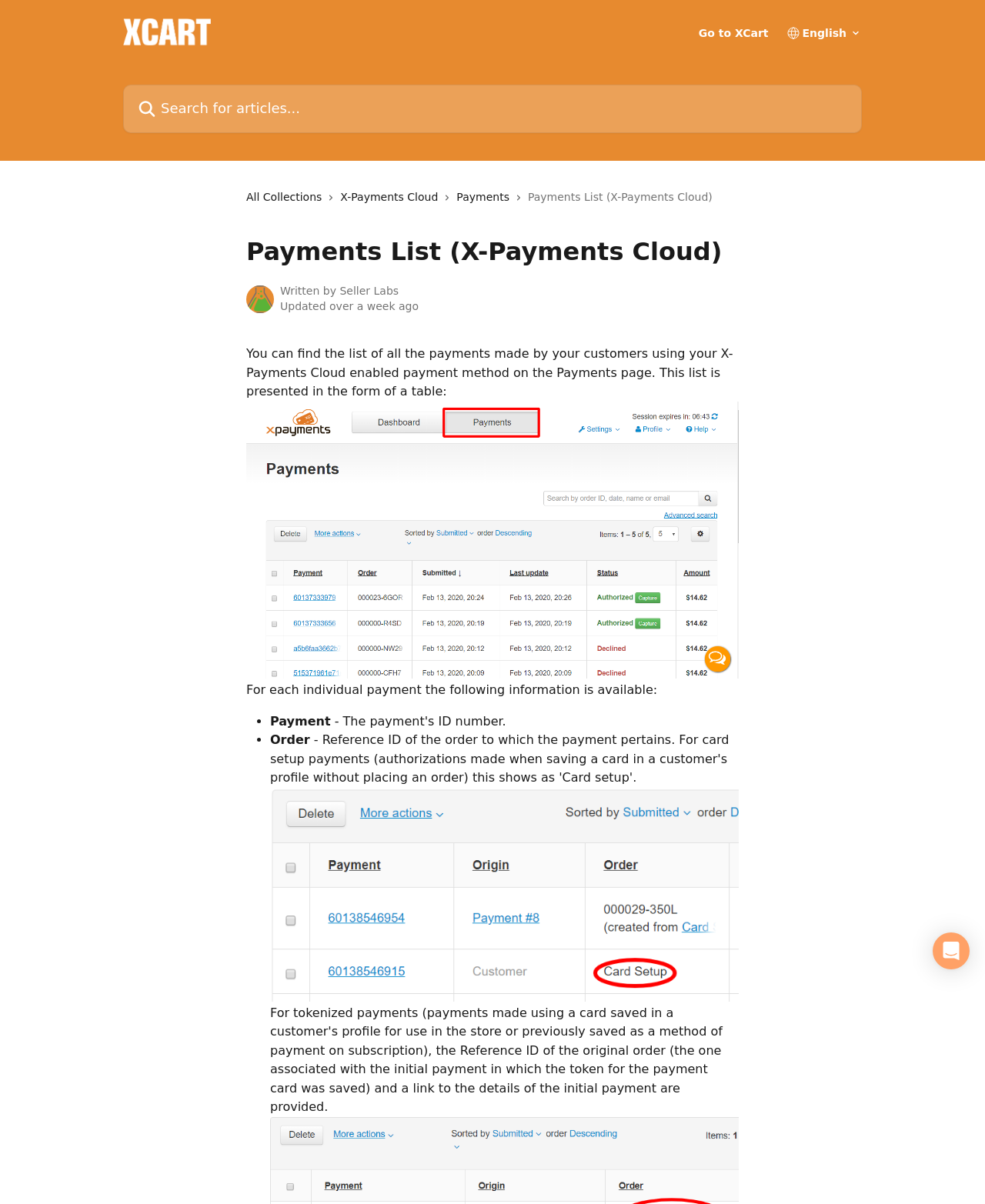Reply to the question with a single word or phrase:
What information is available for each payment?

Payment and order details